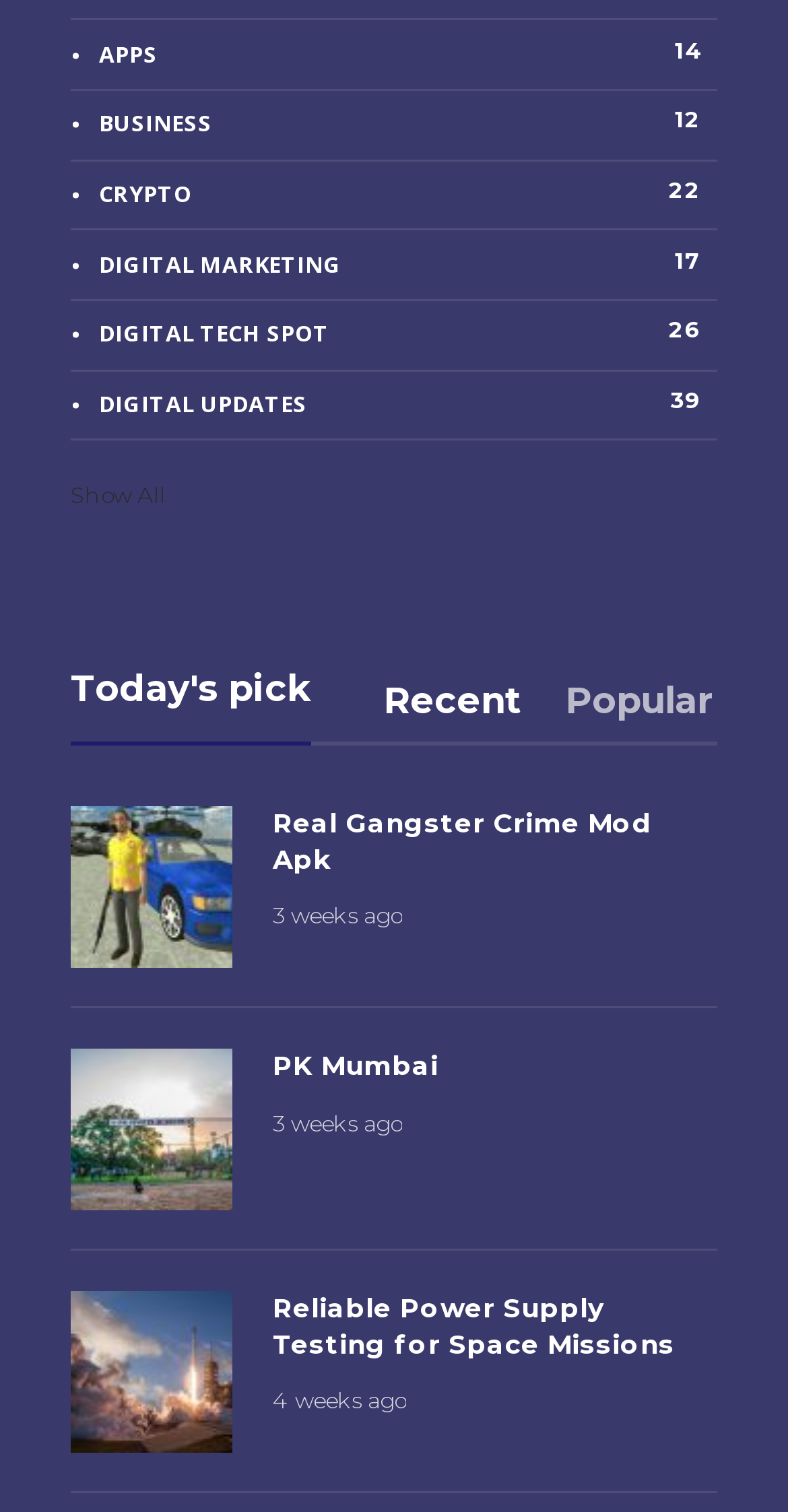Answer in one word or a short phrase: 
What is the time period mentioned for 'PK Mumbai'?

3 weeks ago